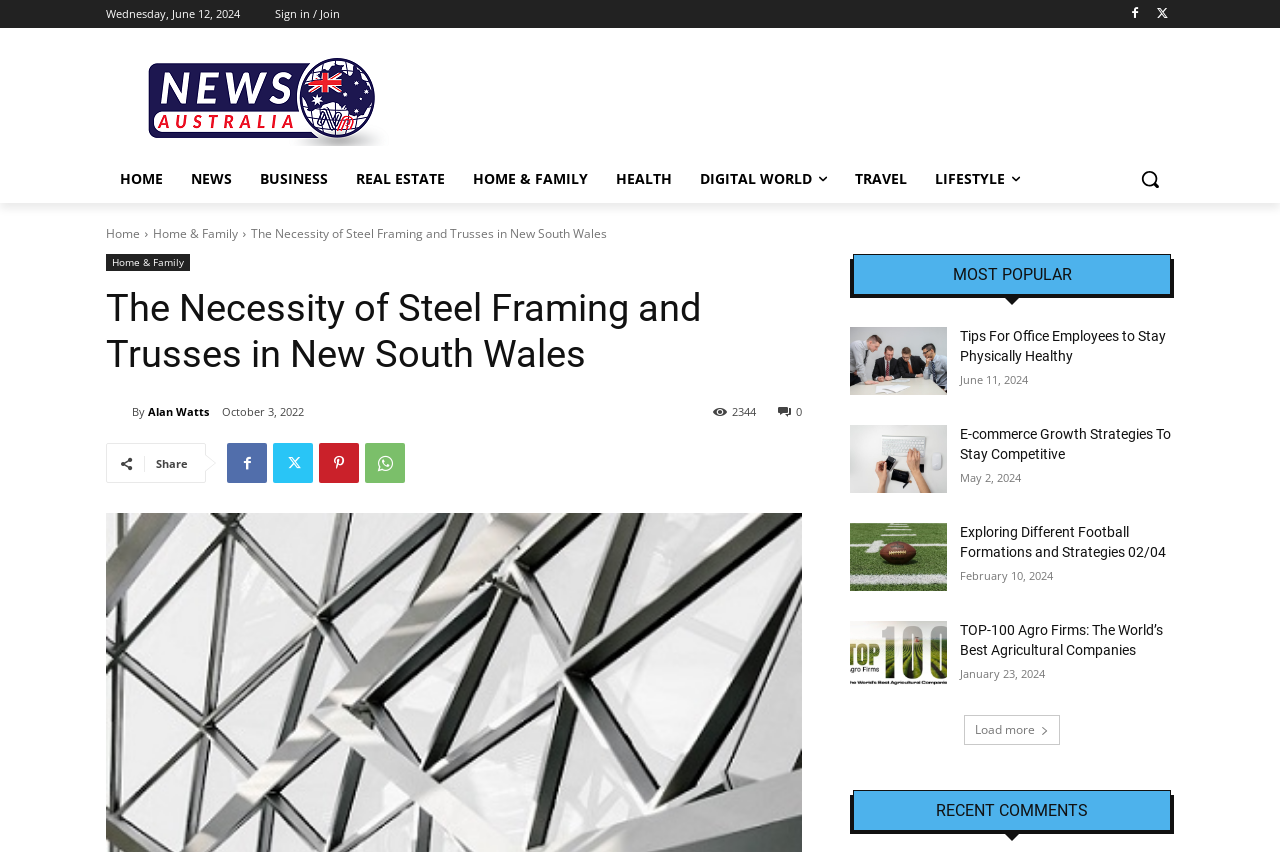Show the bounding box coordinates for the element that needs to be clicked to execute the following instruction: "Click on the 'HOME' link". Provide the coordinates in the form of four float numbers between 0 and 1, i.e., [left, top, right, bottom].

[0.083, 0.182, 0.138, 0.238]